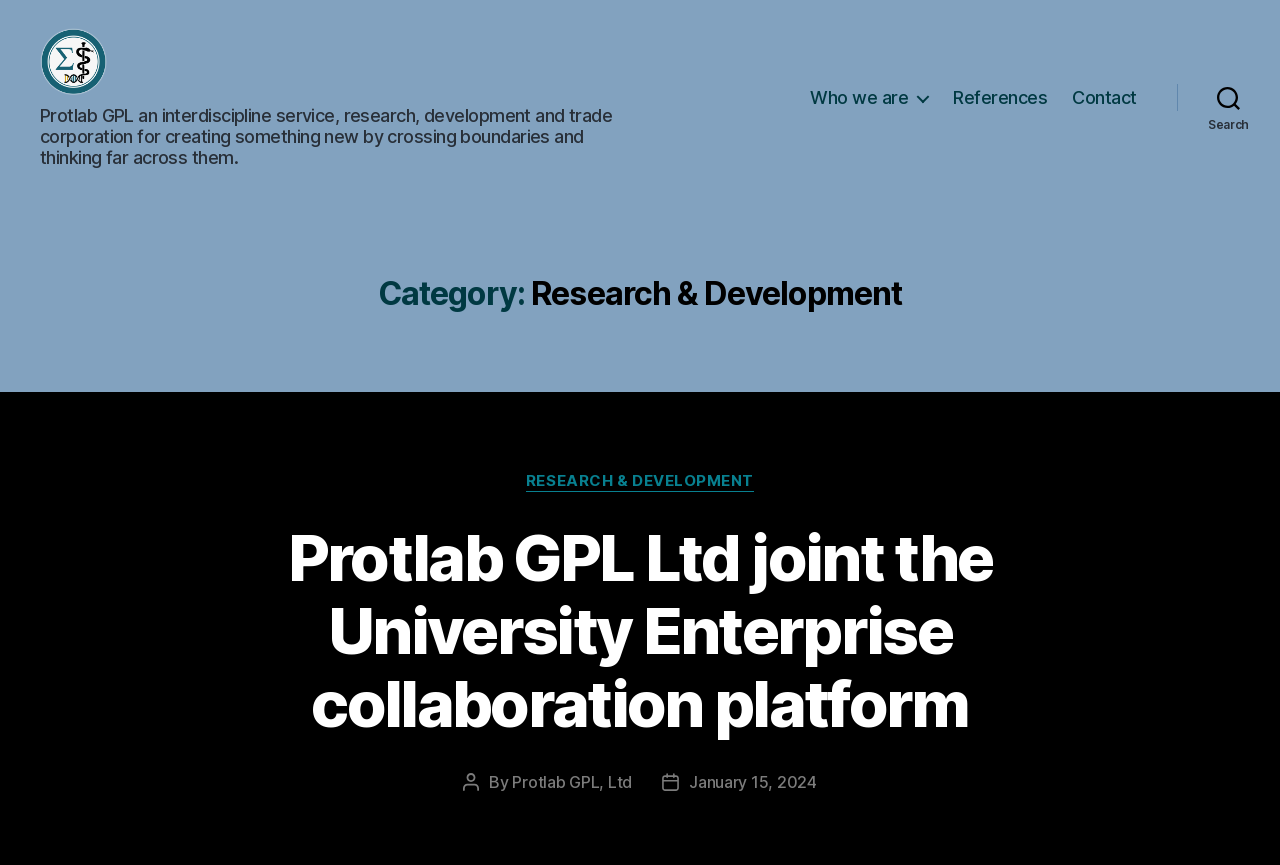Extract the bounding box coordinates of the UI element described: "100 for $100". Provide the coordinates in the format [left, top, right, bottom] with values ranging from 0 to 1.

None